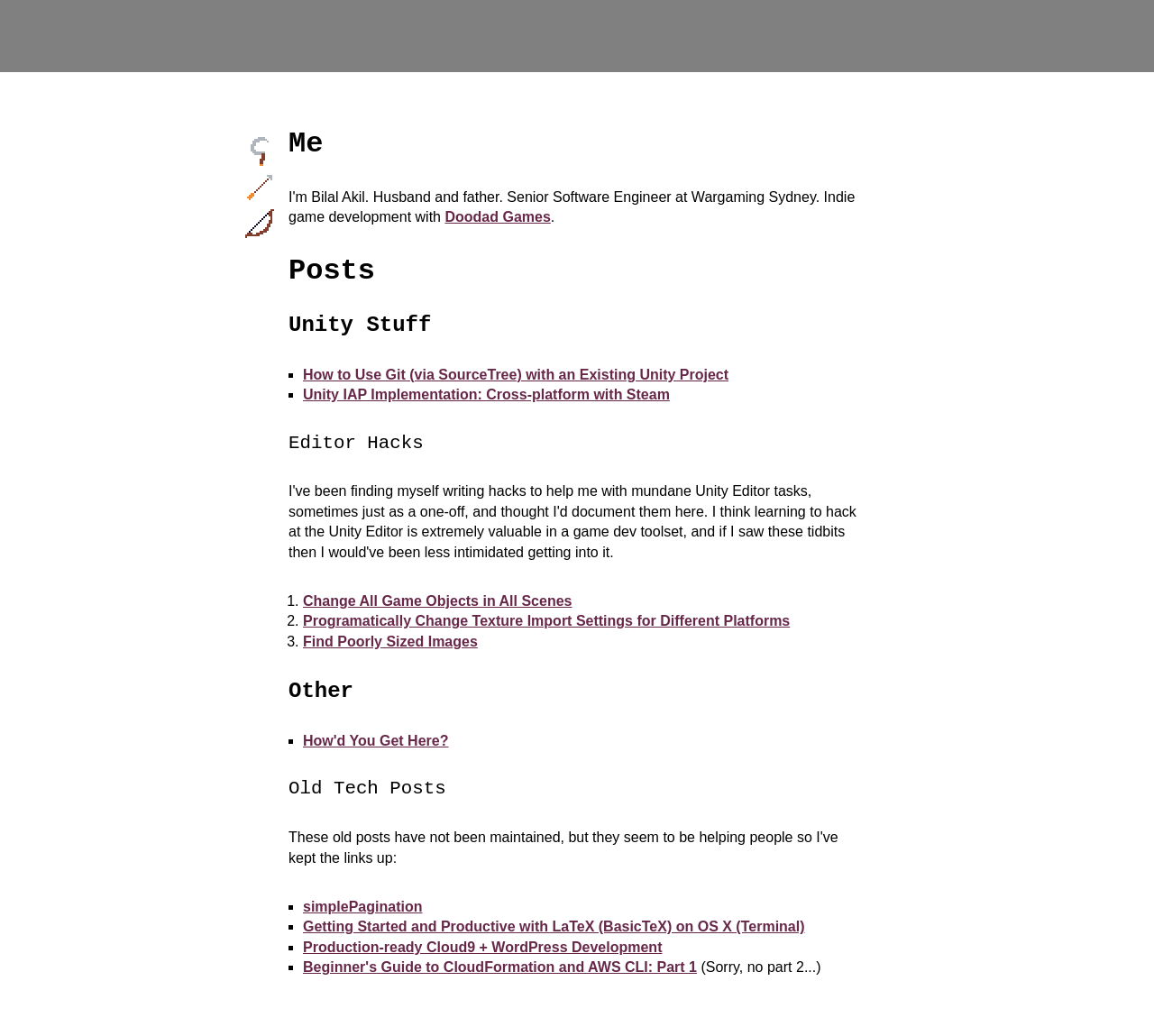Utilize the details in the image to thoroughly answer the following question: What is the name of the author's indie game development company?

The author's indie game development company is mentioned in the text 'Indie game development with Doodad Games' which is part of the author's bio.